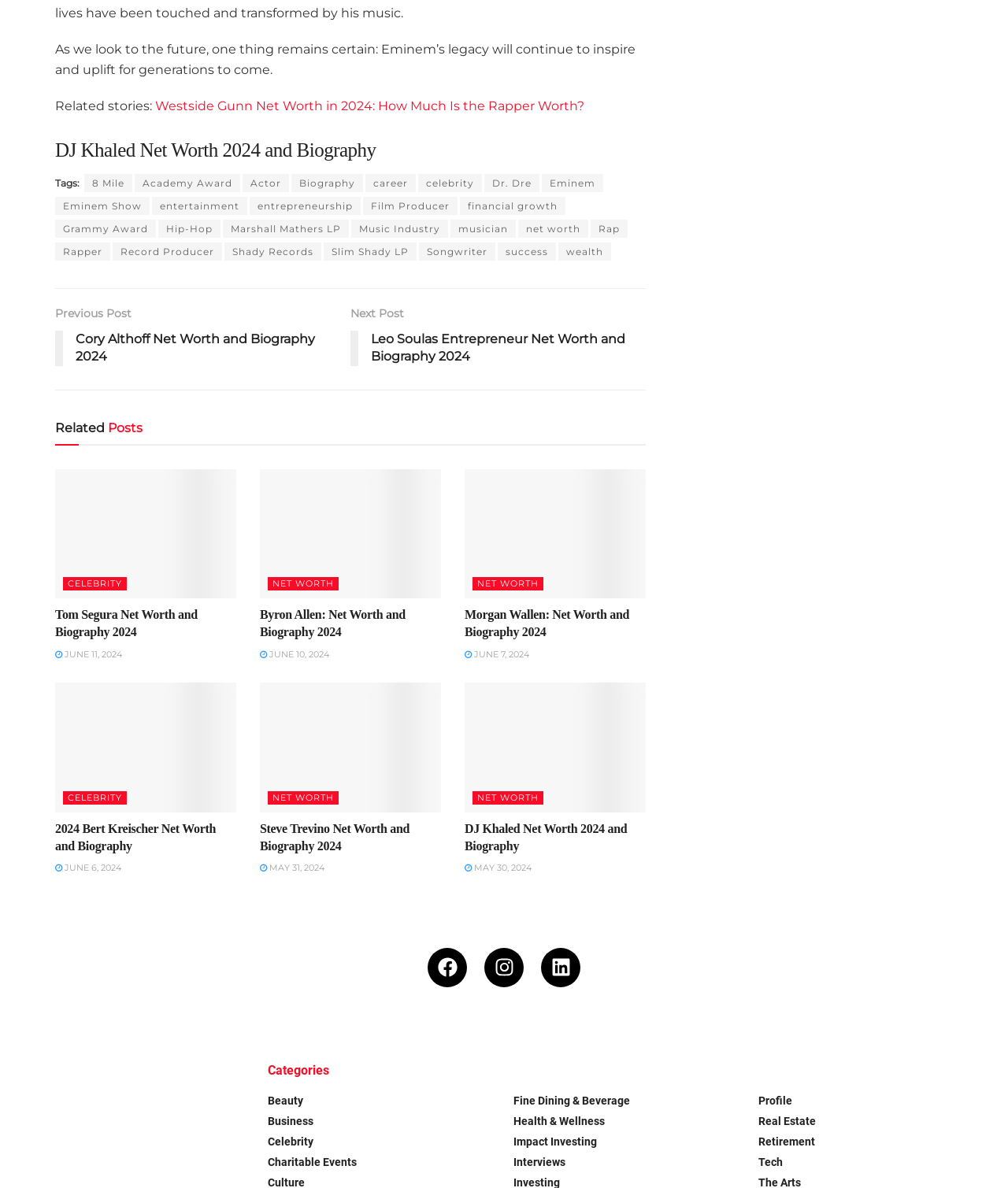Identify the bounding box of the HTML element described here: "Interviews". Provide the coordinates as four float numbers between 0 and 1: [left, top, right, bottom].

[0.509, 0.973, 0.561, 0.984]